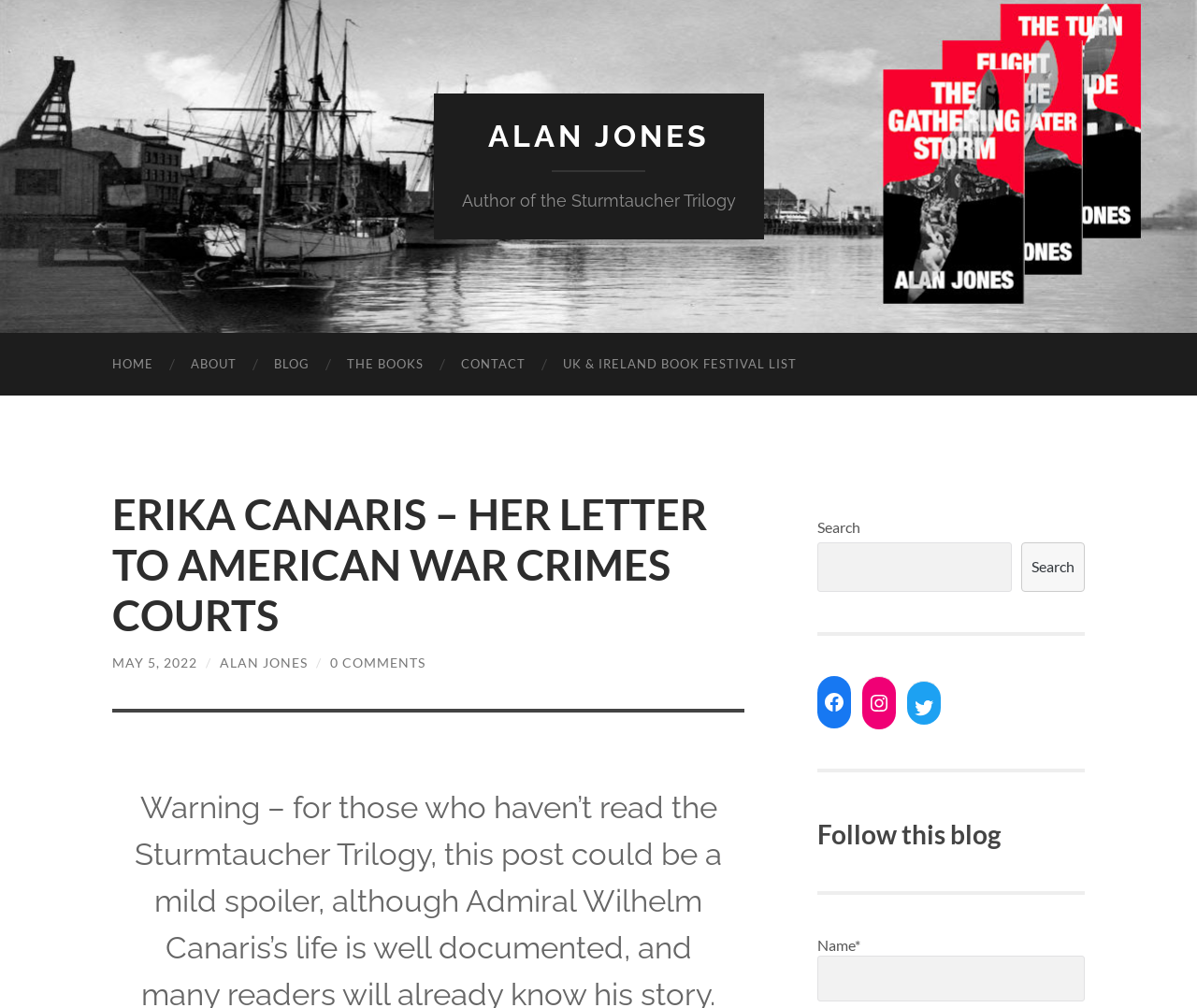Identify the bounding box coordinates of the part that should be clicked to carry out this instruction: "Click on the HOME link".

[0.078, 0.33, 0.144, 0.392]